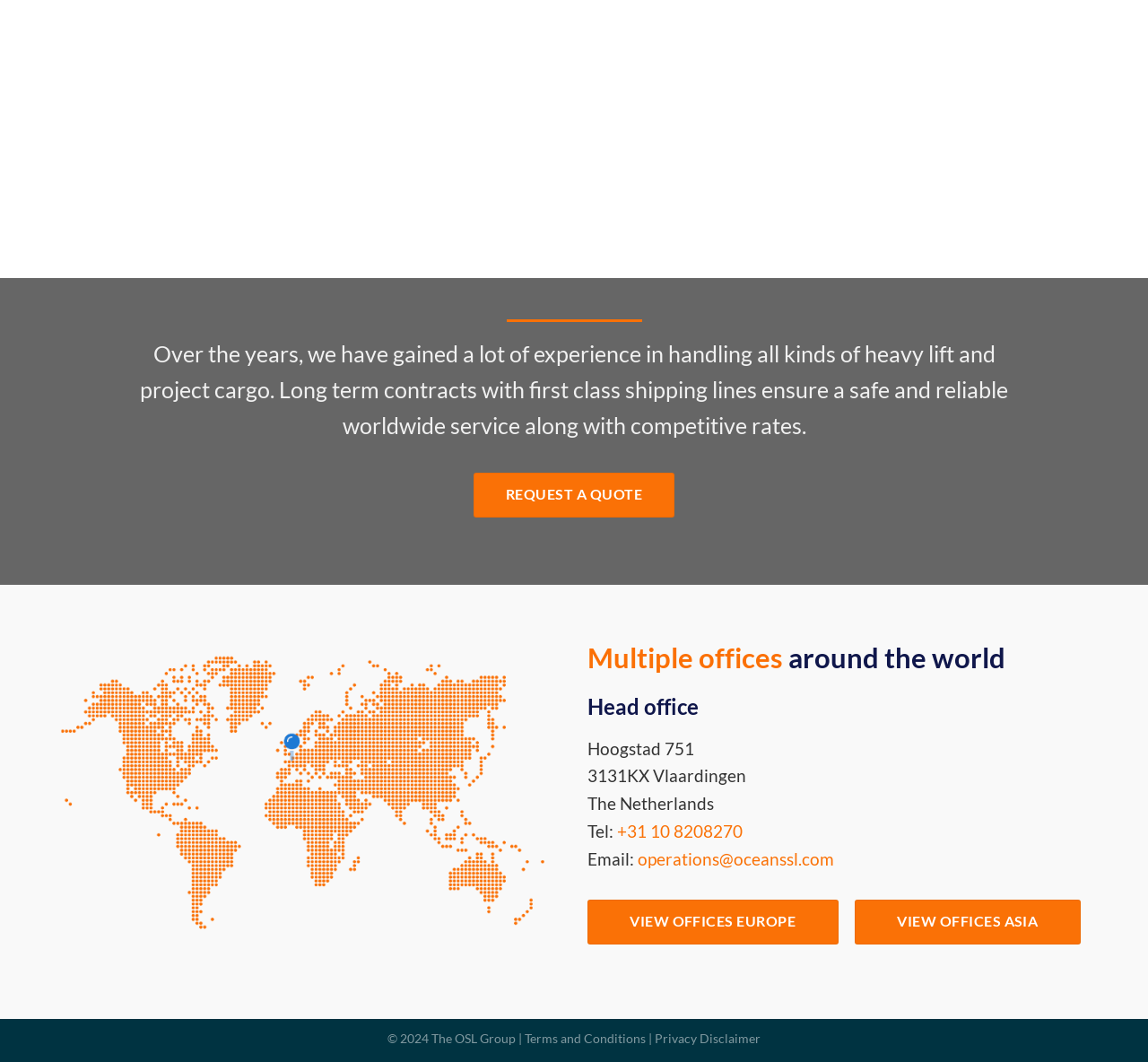Provide a one-word or short-phrase response to the question:
What is the phone number of the head office?

+31 10 8208270